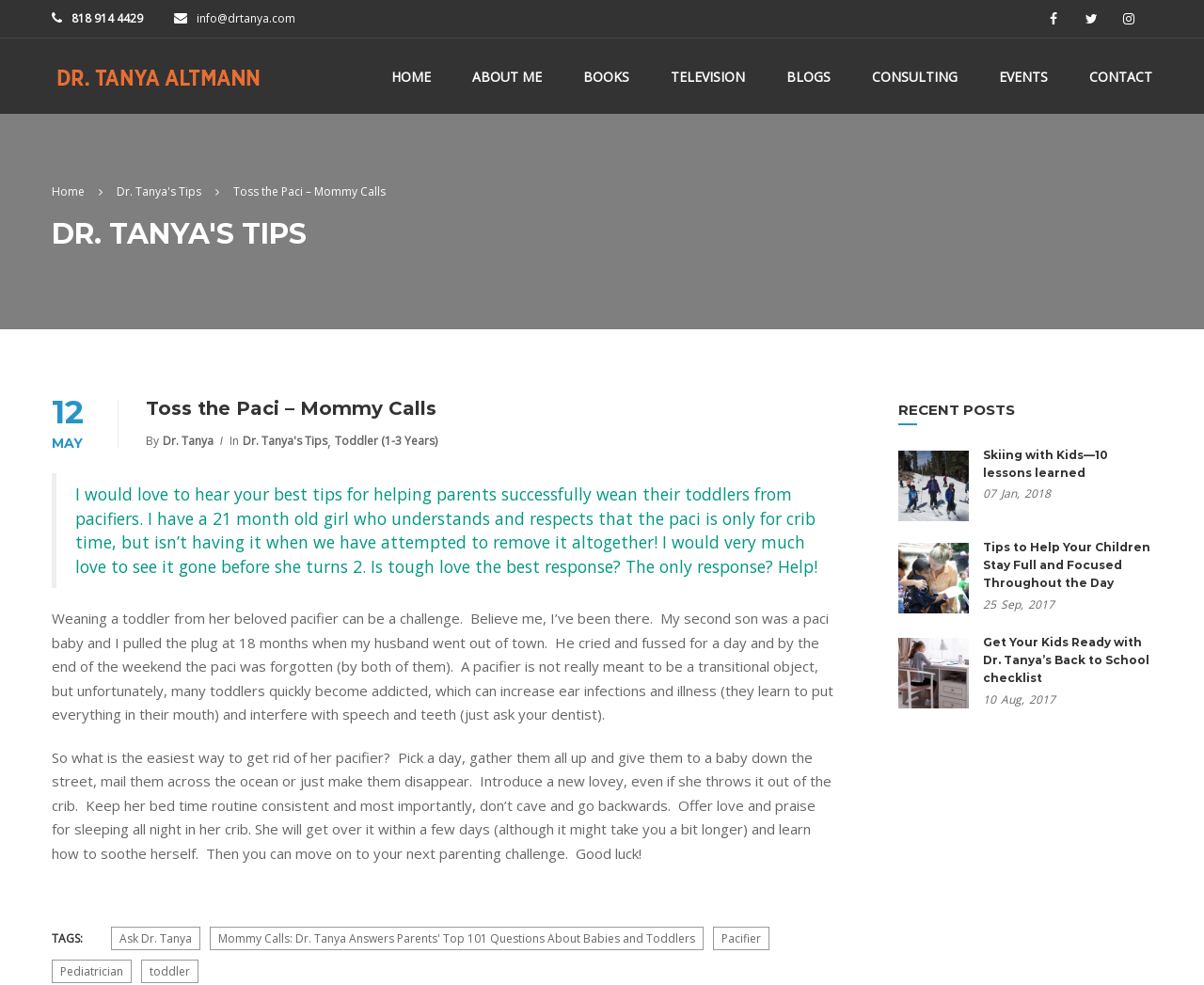Pinpoint the bounding box coordinates of the element you need to click to execute the following instruction: "View Dr. Tanya's tips for weaning toddlers from pacifiers". The bounding box should be represented by four float numbers between 0 and 1, in the format [left, top, right, bottom].

[0.097, 0.182, 0.182, 0.207]